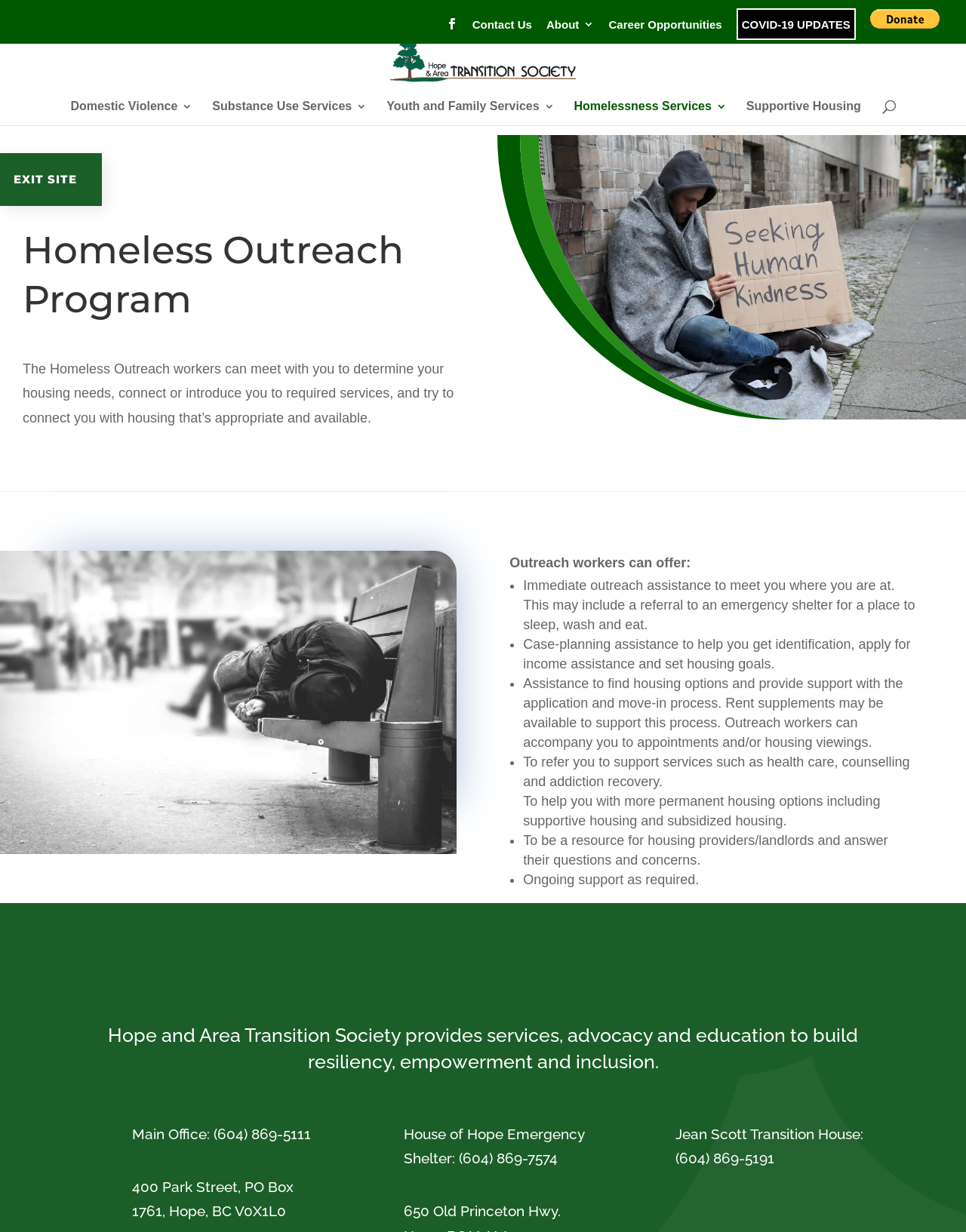Based on the element description Supportive Housing, identify the bounding box coordinates for the UI element. The coordinates should be in the format (top-left x, top-left y, bottom-right x, bottom-right y) and within the 0 to 1 range.

[0.772, 0.082, 0.891, 0.102]